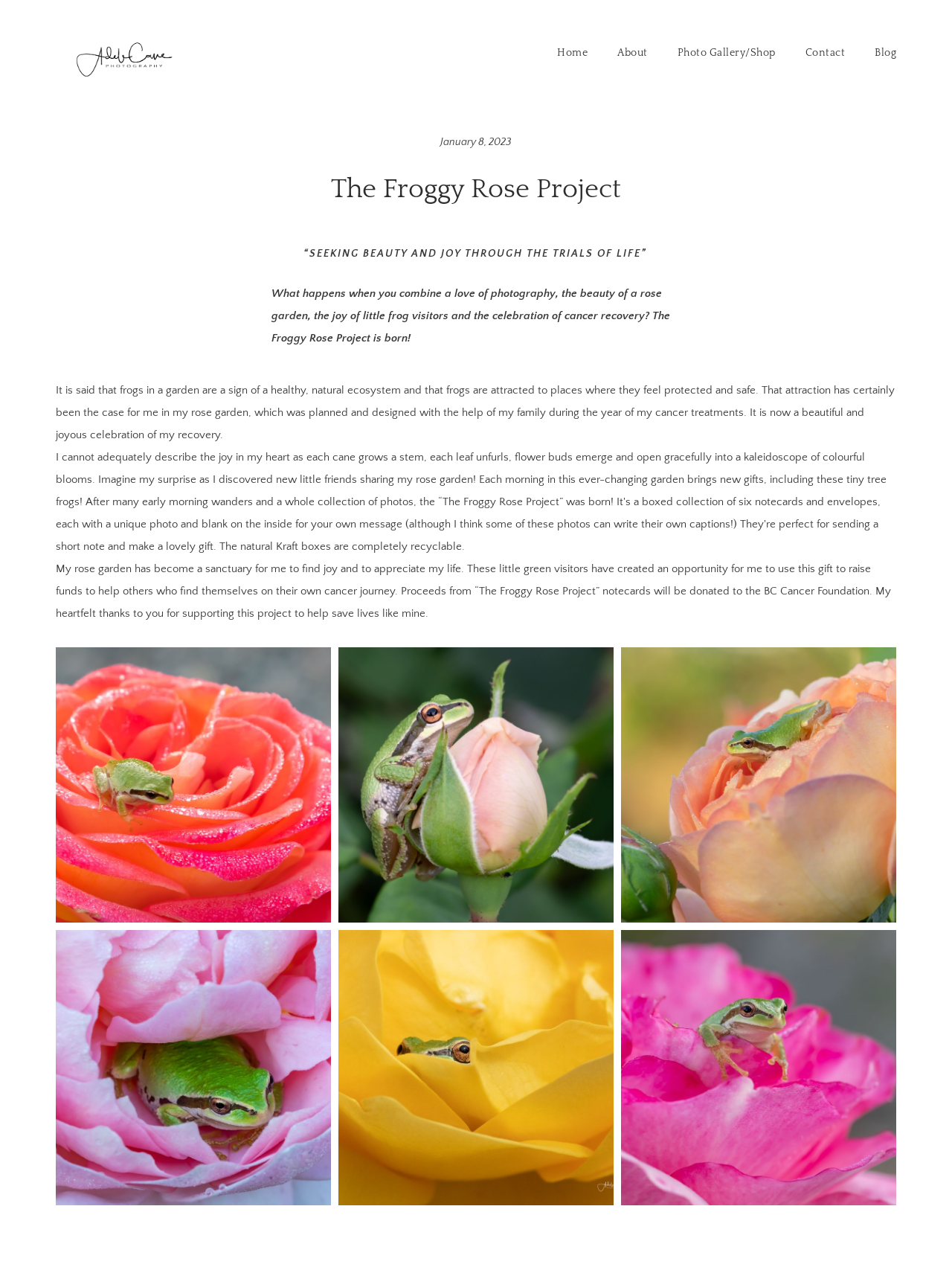Please look at the image and answer the question with a detailed explanation: What is the purpose of the project?

The purpose of the project is to raise funds to help others who find themselves on their own cancer journey, as mentioned in the text 'Proceeds from “The Froggy Rose Project” notecards will be donated to the BC Cancer Foundation.'